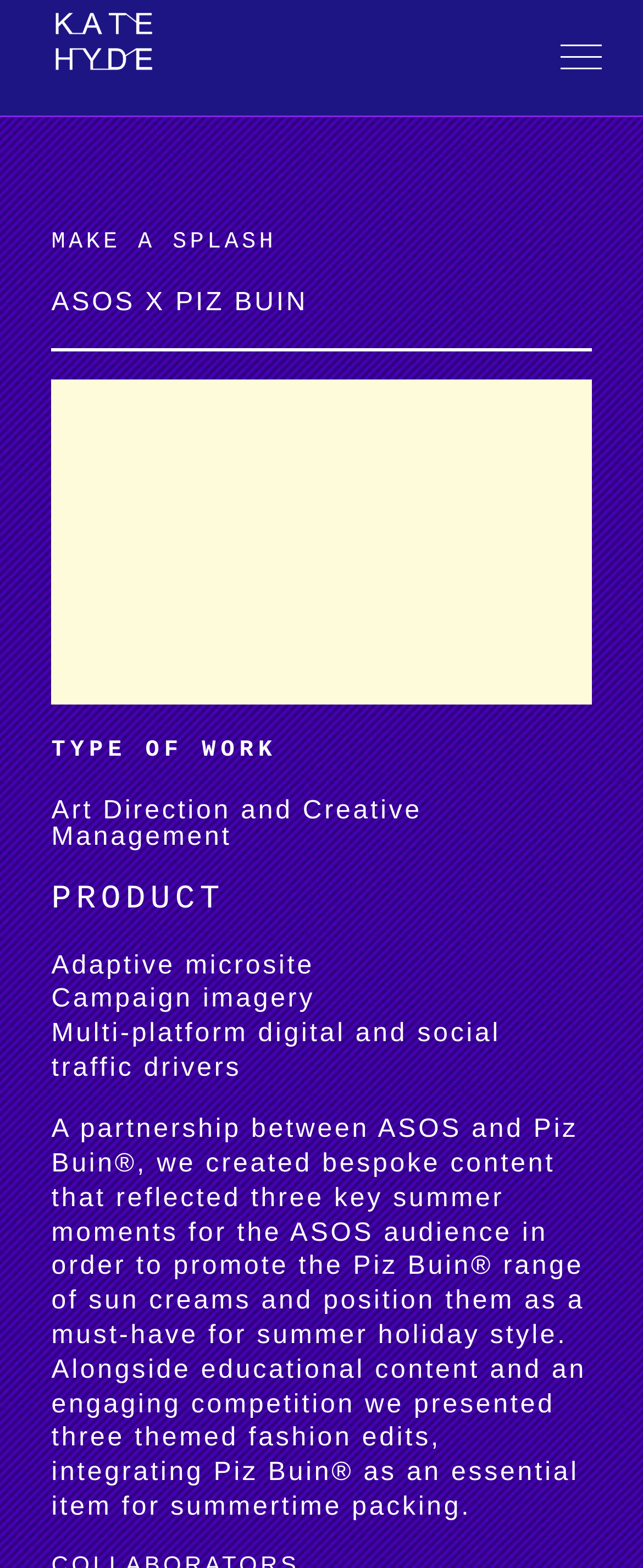Answer the following in one word or a short phrase: 
What is the type of work mentioned?

Art Direction and Creative Management